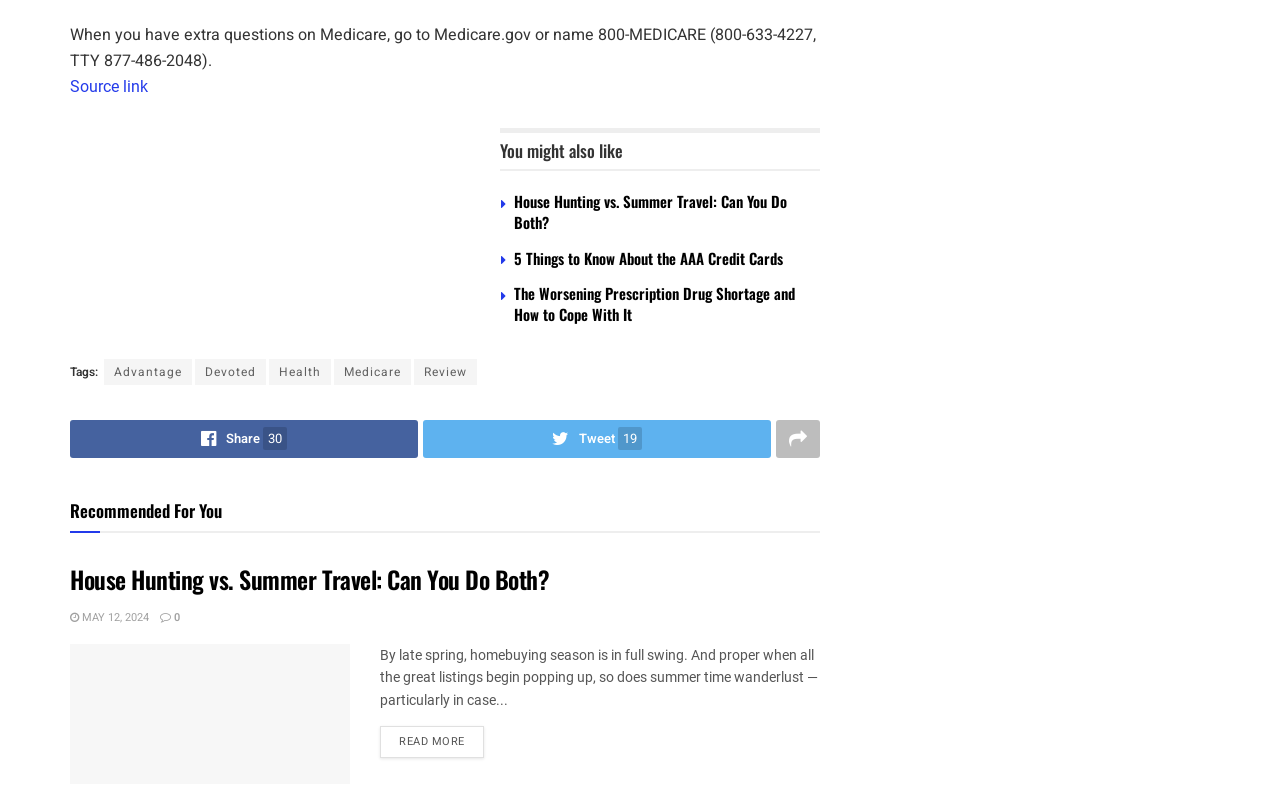Identify the bounding box coordinates of the region that needs to be clicked to carry out this instruction: "View the article '5 Things to Know About the AAA Credit Cards'". Provide these coordinates as four float numbers ranging from 0 to 1, i.e., [left, top, right, bottom].

[0.402, 0.311, 0.612, 0.339]